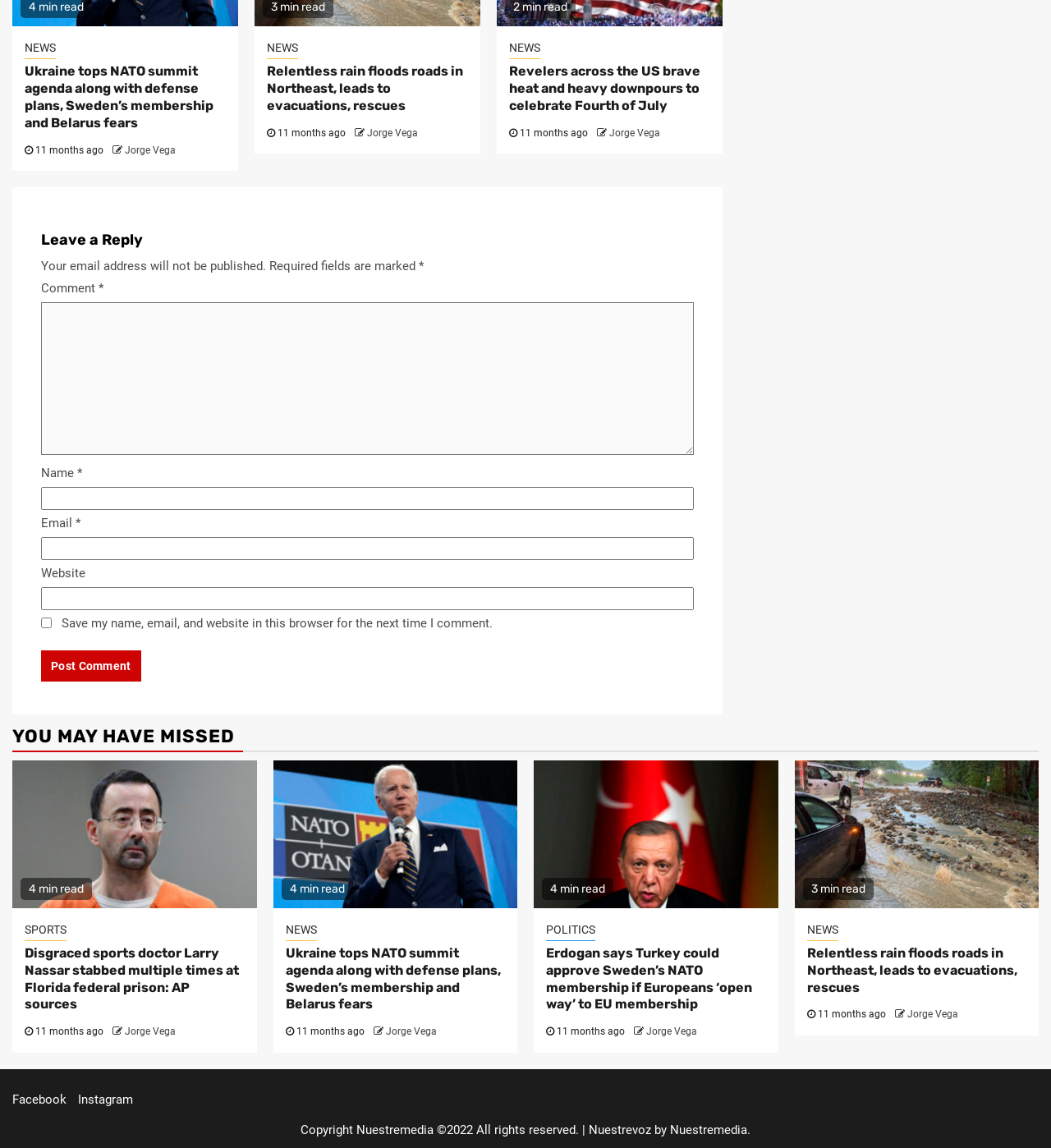Find the bounding box coordinates of the clickable region needed to perform the following instruction: "Read news about Ukraine and NATO". The coordinates should be provided as four float numbers between 0 and 1, i.e., [left, top, right, bottom].

[0.023, 0.055, 0.215, 0.115]